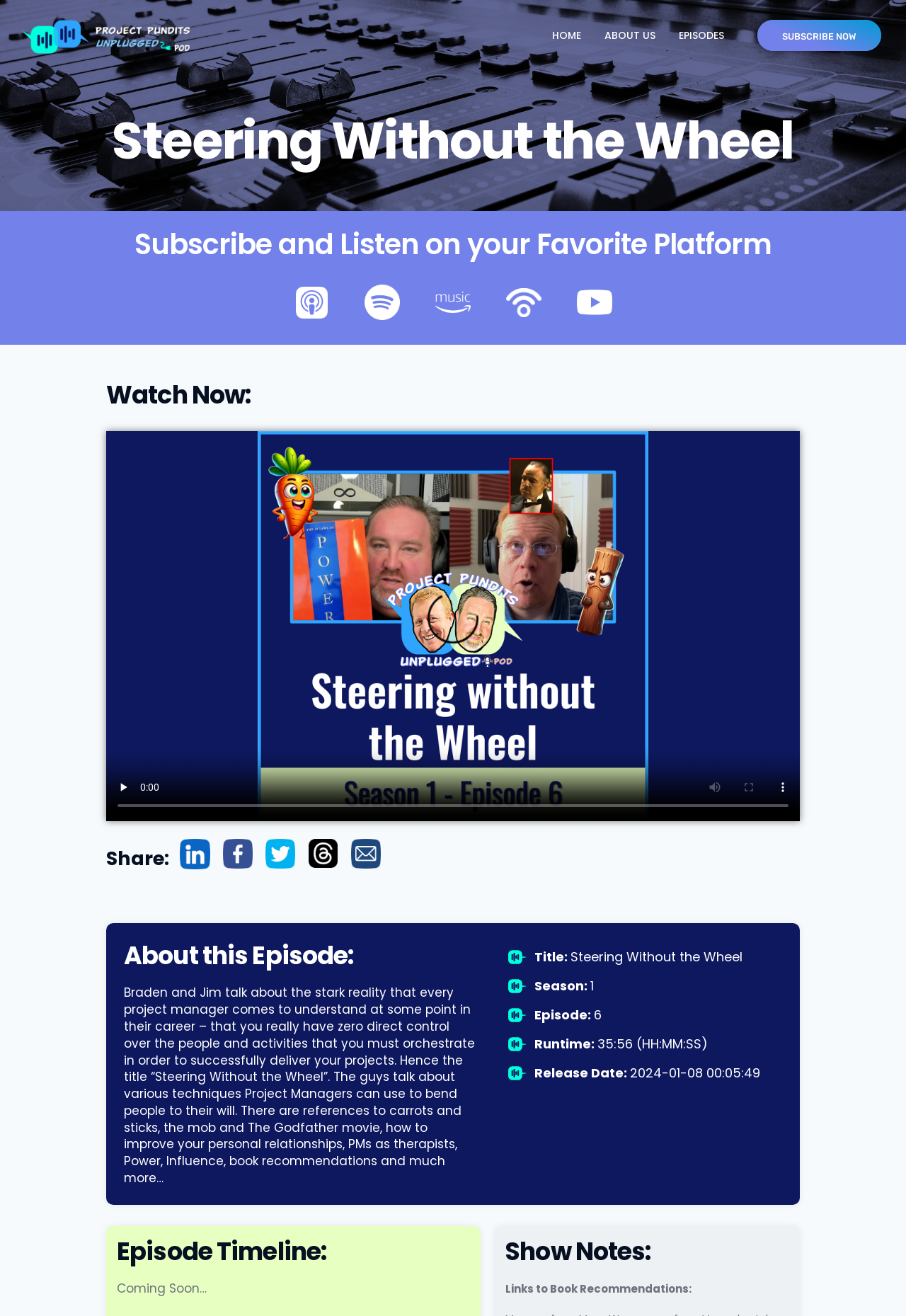Give a one-word or short phrase answer to this question: 
What is the purpose of the buttons below the video?

Share on social media